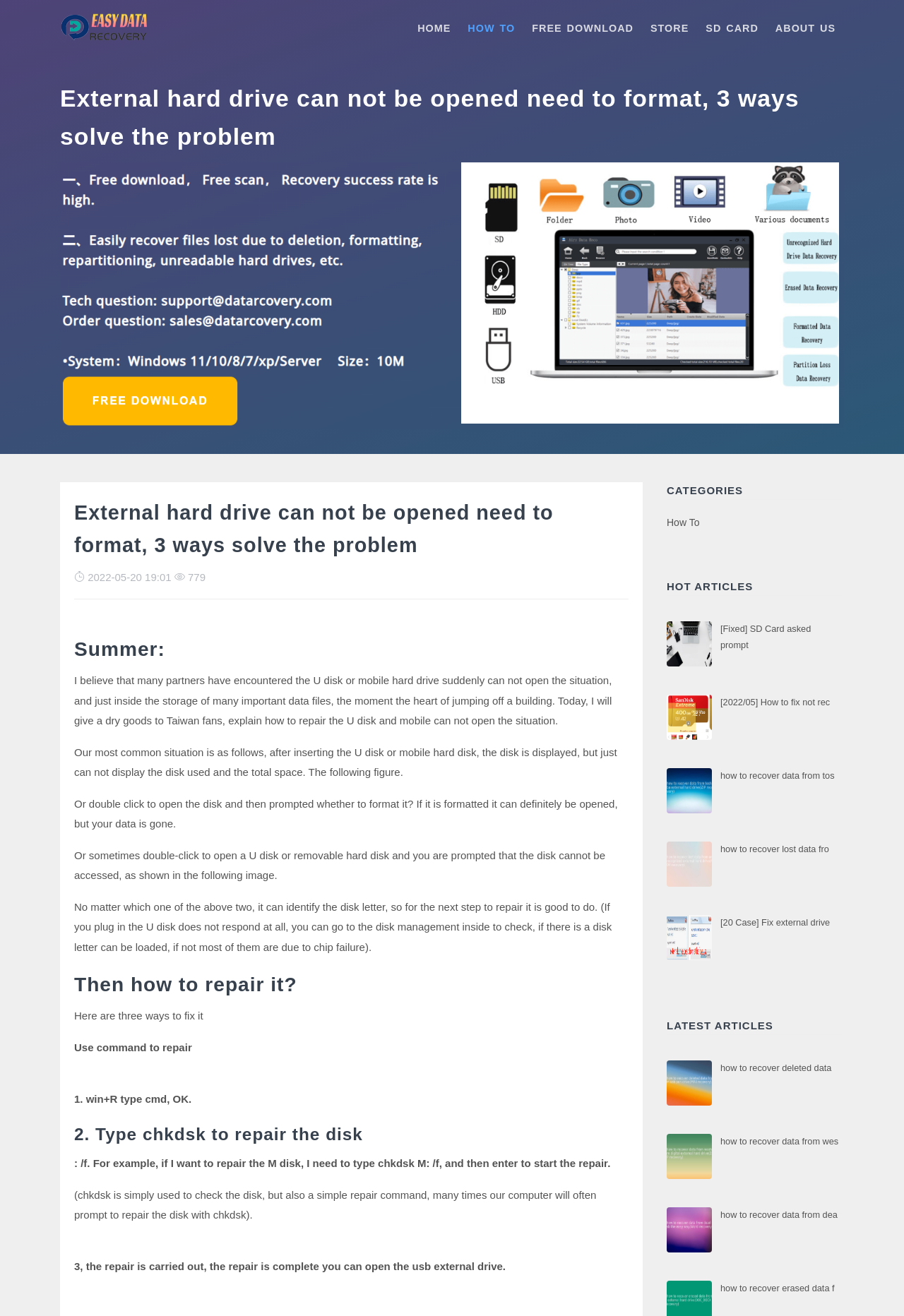Construct a comprehensive description capturing every detail on the webpage.

This webpage is about solving the problem of an external hard drive that cannot be opened and needs to be formatted. At the top, there is a logo and a navigation menu with links to "HOME", "HOW TO", "FREE DOWNLOAD", "STORE", "SD CARD", and "ABOUT US". Below the navigation menu, there is a heading that summarizes the content of the webpage.

The main content of the webpage is divided into sections. The first section explains the problem of an external hard drive that cannot be opened and provides three scenarios where this might happen. The second section provides three ways to repair the external hard drive. The first method involves using a command to repair the drive, the second method involves using the "chkdsk" command to repair the disk, and the third method involves using a repair tool.

On the right side of the webpage, there are three sections: "CATEGORIES", "HOT ARTICLES", and "LATEST ARTICLES". Each section contains links to related articles, along with a small image accompanying each link.

Throughout the webpage, there are several headings and subheadings that break up the content and provide a clear structure. The text is accompanied by several images, including a logo at the top and small images next to the links in the "HOT ARTICLES" and "LATEST ARTICLES" sections.